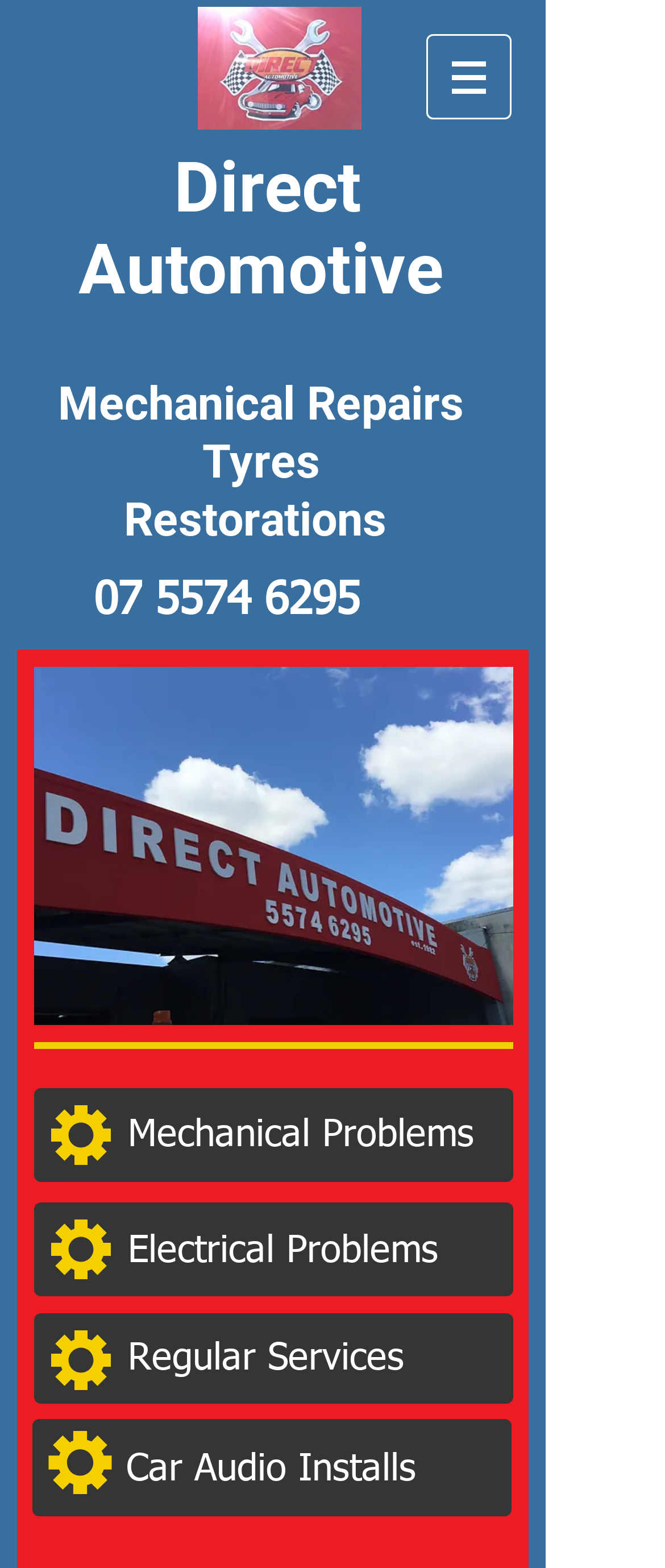What is the phone number of Direct Automotive?
From the image, provide a succinct answer in one word or a short phrase.

07 5574 6295